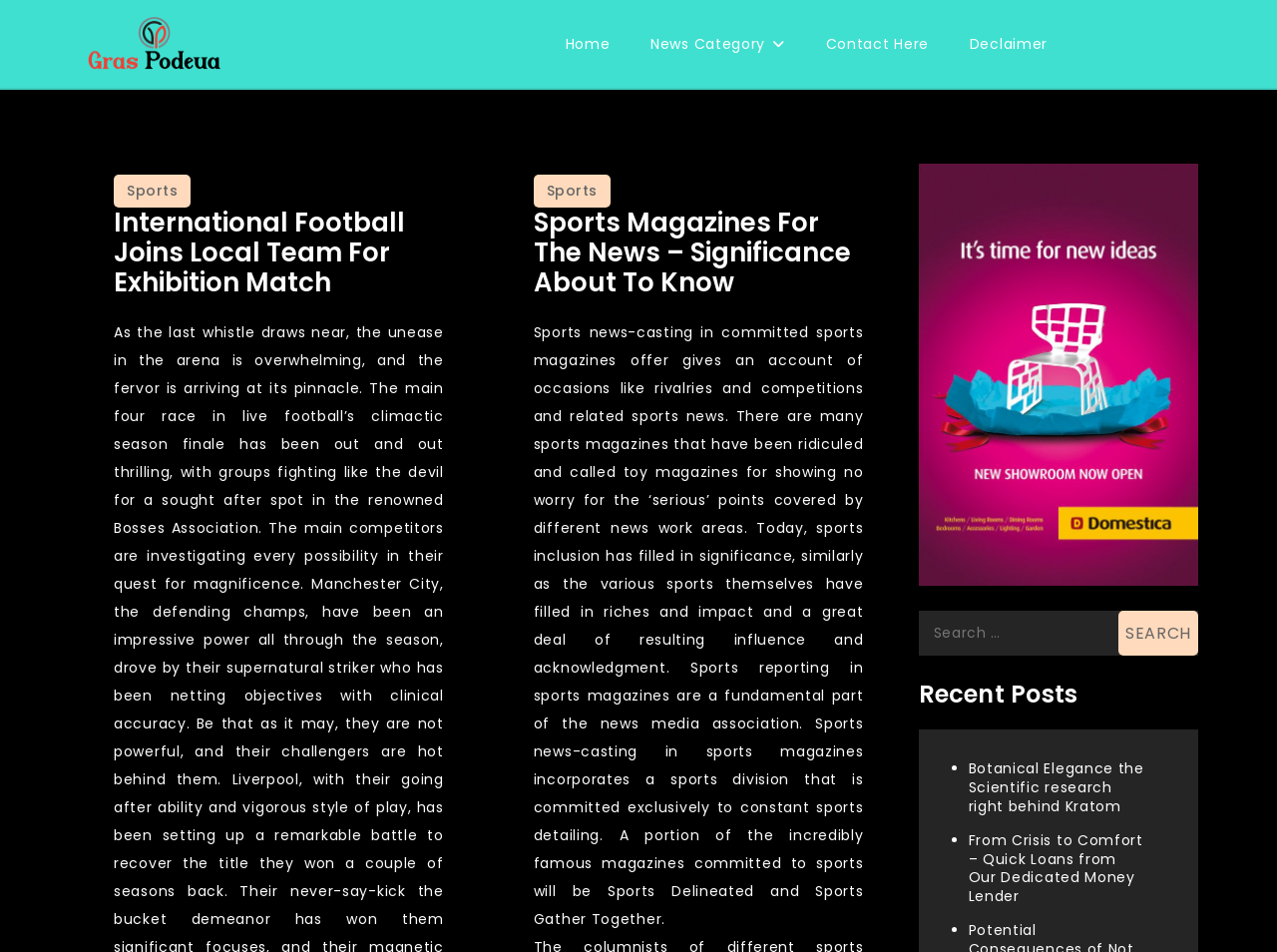Locate the bounding box coordinates of the element's region that should be clicked to carry out the following instruction: "go to payment page". The coordinates need to be four float numbers between 0 and 1, i.e., [left, top, right, bottom].

None